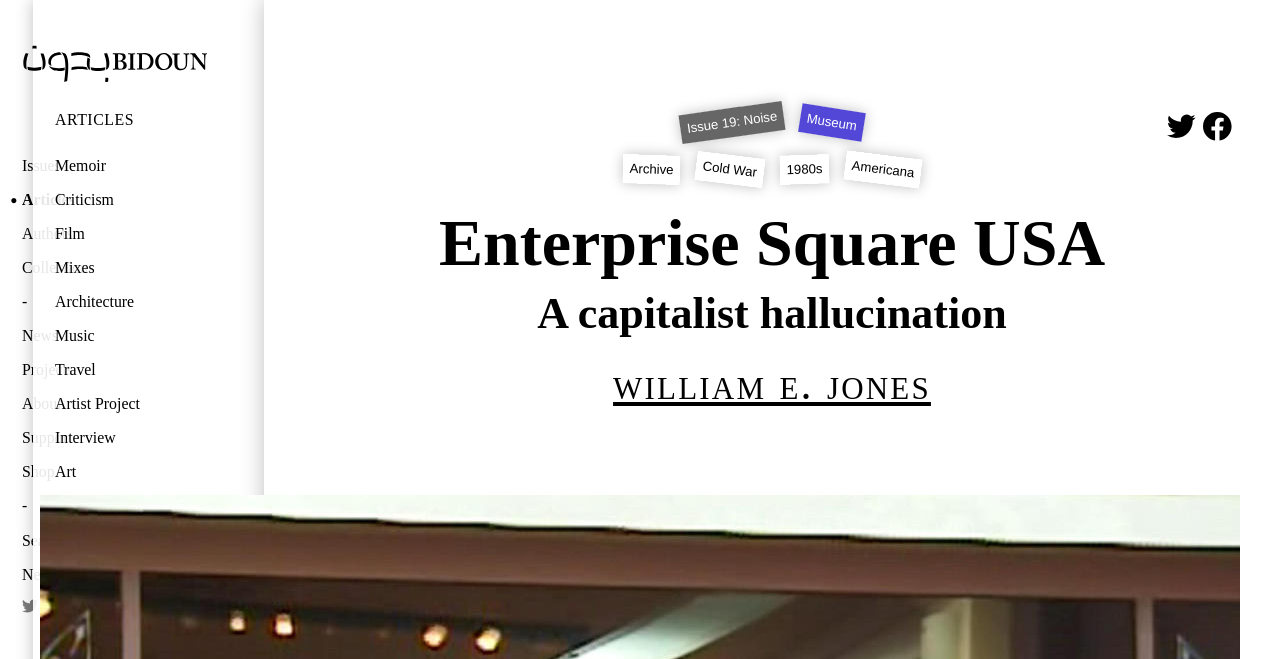Analyze the image and deliver a detailed answer to the question: Is there a search function on the webpage?

I looked at the top right corner of the webpage and found a search bar with a 'search' label, which indicates that there is a search function on the webpage.